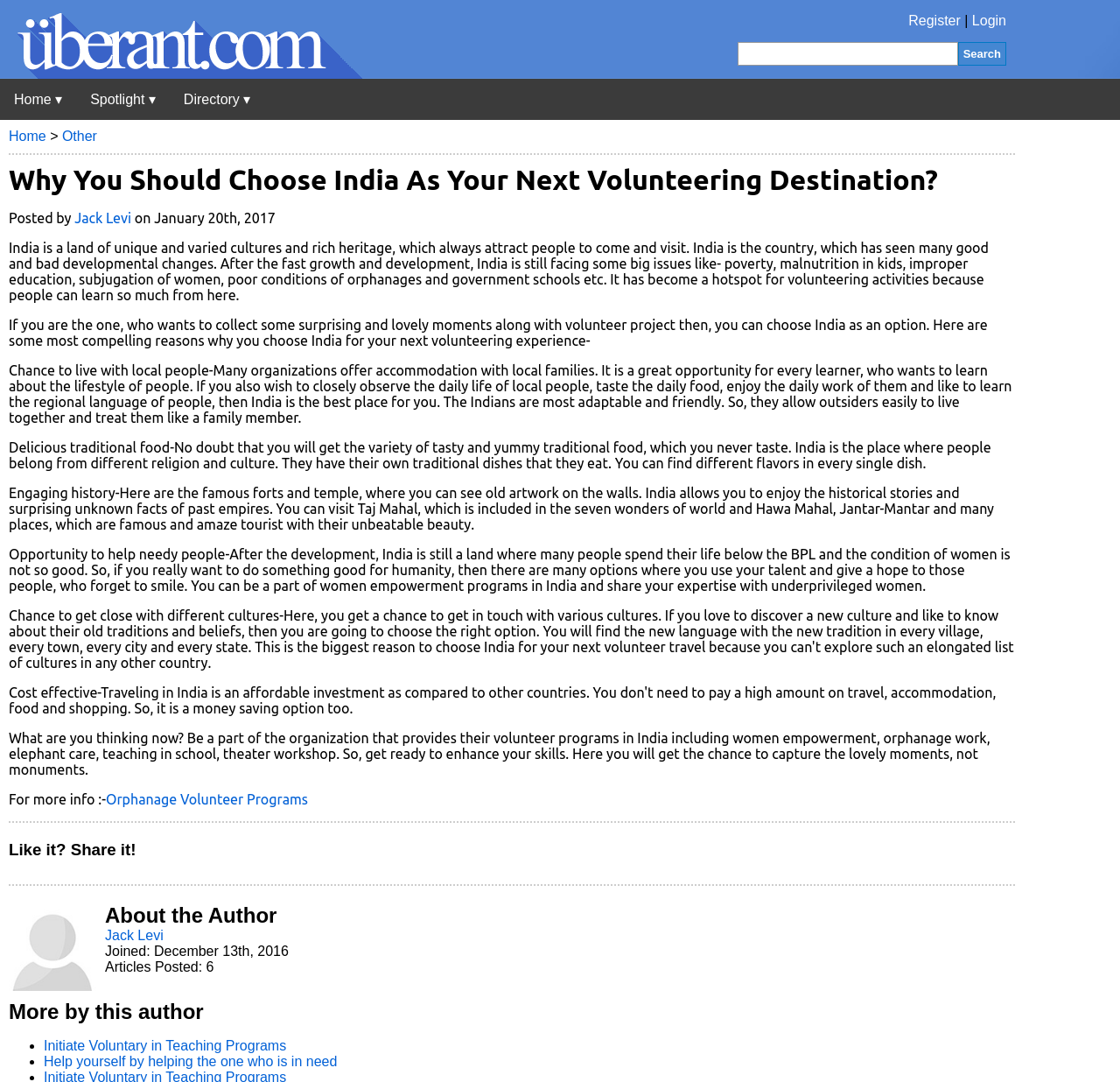Provide the bounding box coordinates for the area that should be clicked to complete the instruction: "Read more about orphanage volunteer programs".

[0.095, 0.731, 0.275, 0.746]